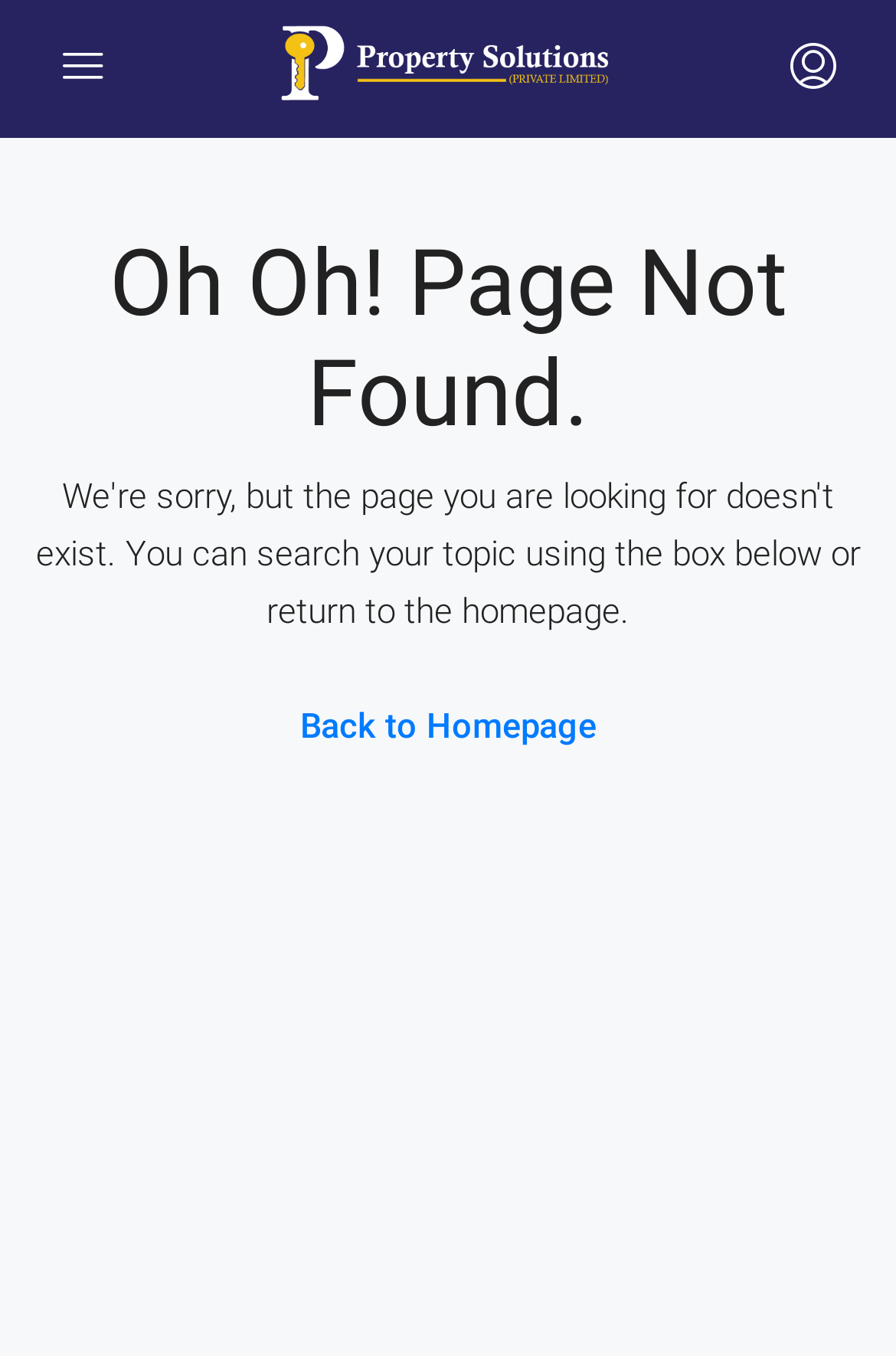Please extract the title of the webpage.

Oh Oh! Page Not Found.